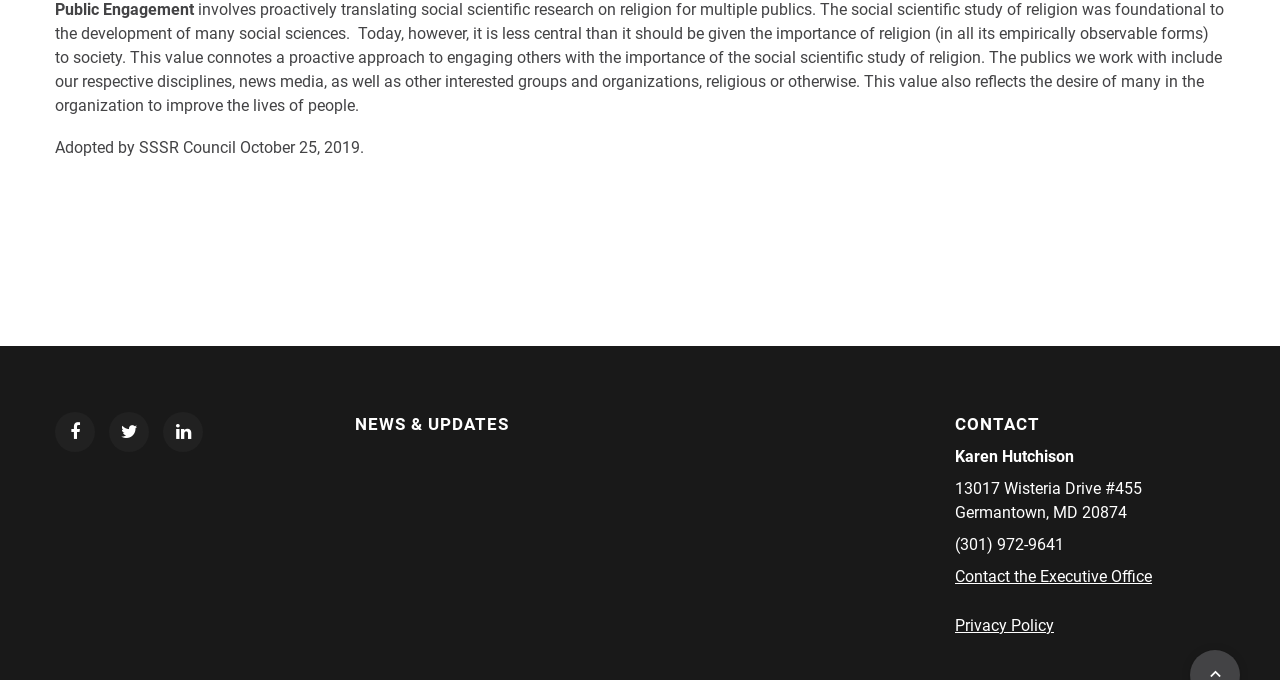Please determine the bounding box coordinates for the UI element described here. Use the format (top-left x, top-left y, bottom-right x, bottom-right y) with values bounded between 0 and 1: Contact the Executive Office

[0.746, 0.834, 0.9, 0.862]